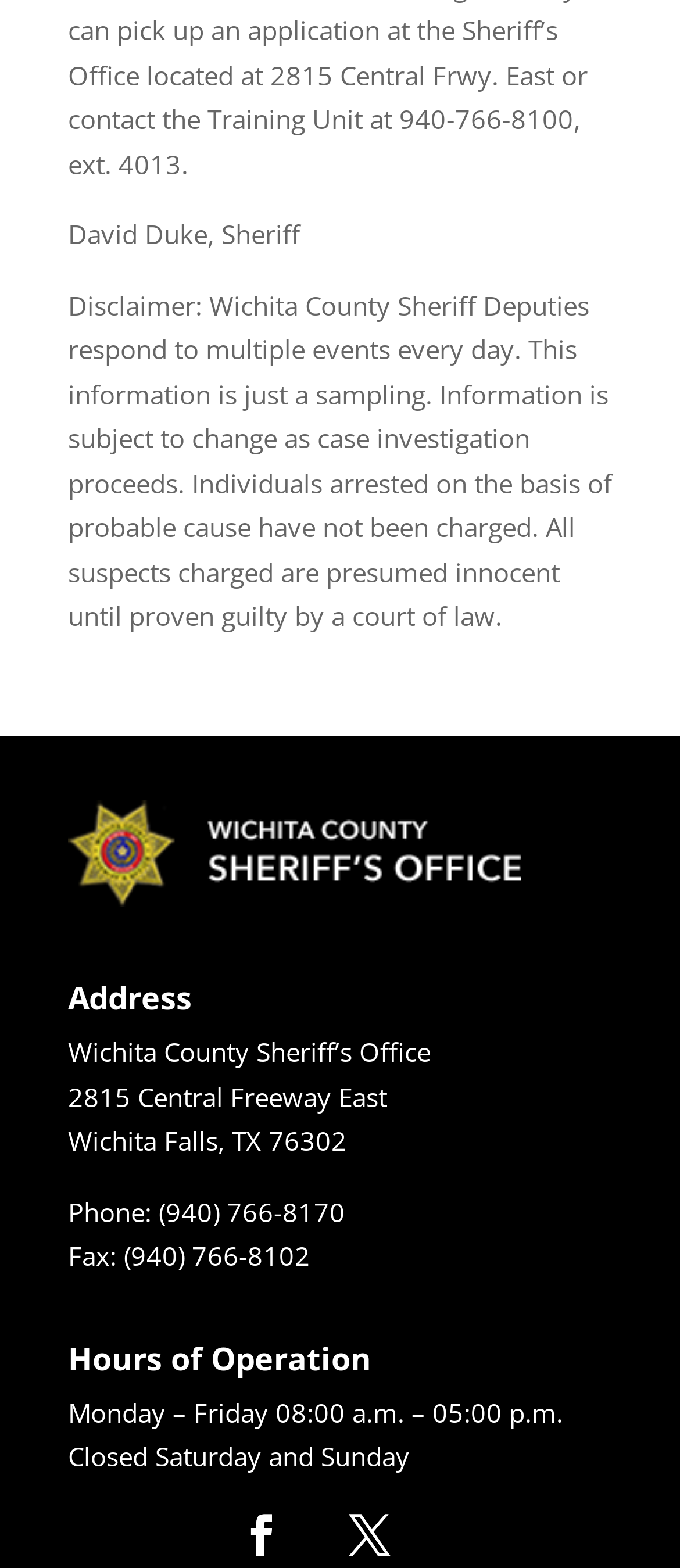Provide a brief response to the question below using one word or phrase:
What is the address of the Wichita County Sheriff's Office?

2815 Central Freeway East